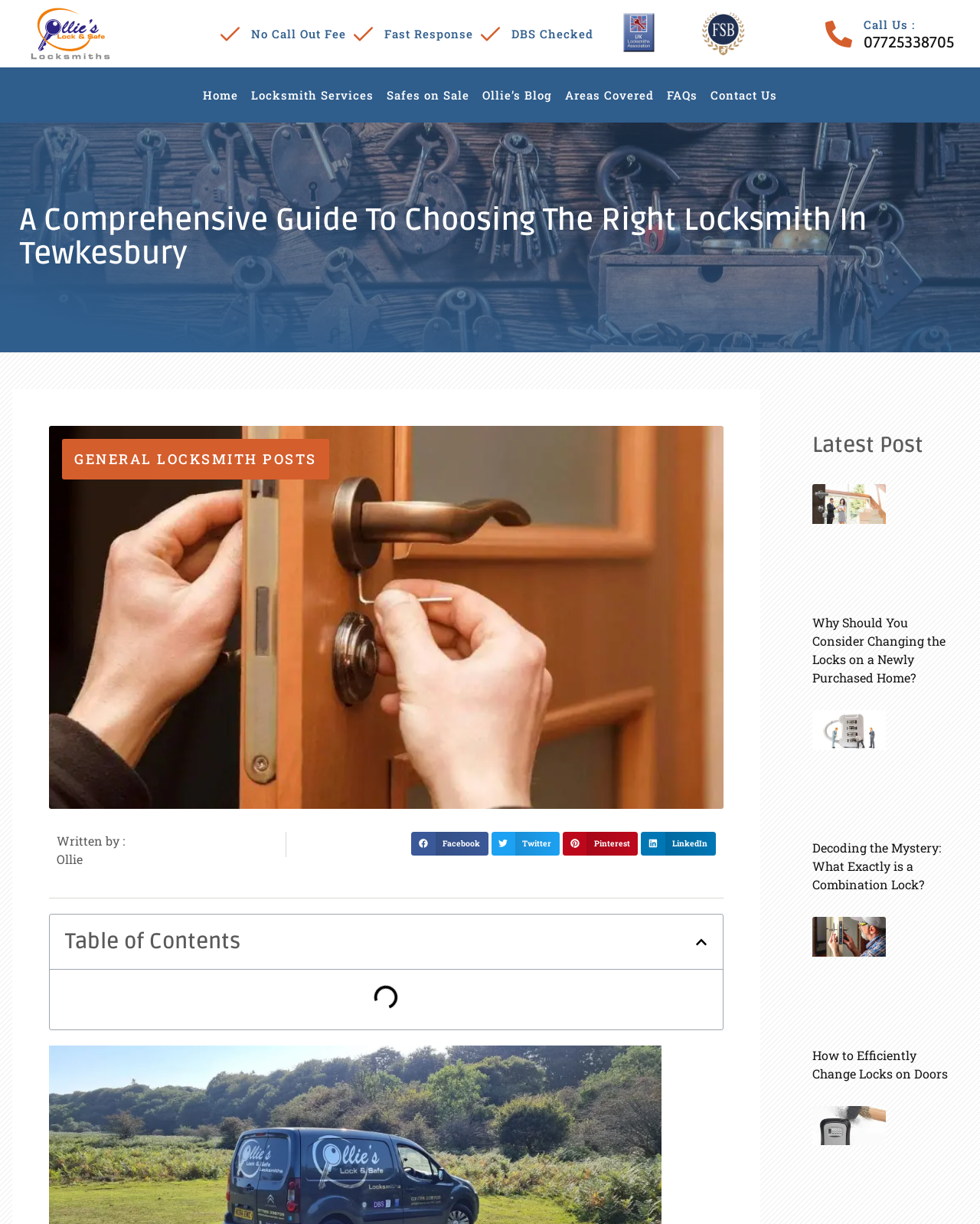Determine the bounding box coordinates of the clickable region to execute the instruction: "Click the 'Locksmith Services' link". The coordinates should be four float numbers between 0 and 1, denoted as [left, top, right, bottom].

[0.256, 0.063, 0.381, 0.092]